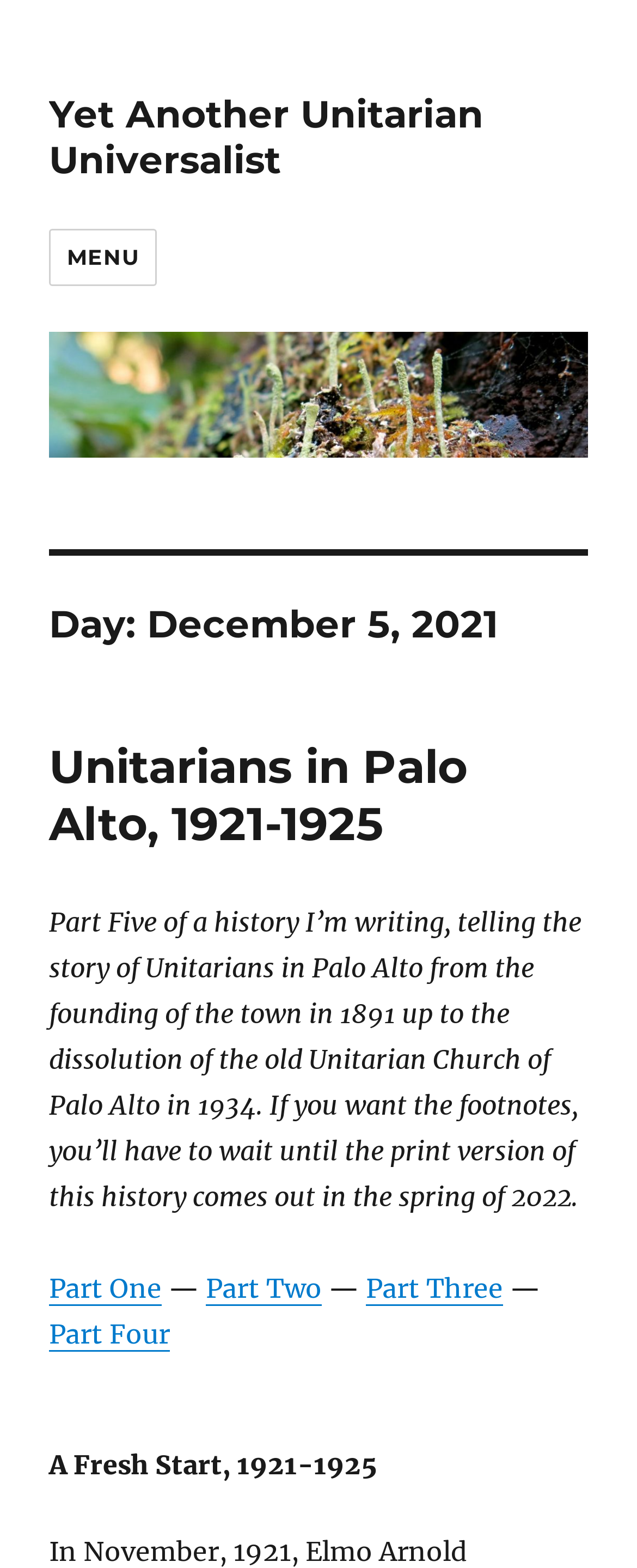What is the date mentioned in the webpage?
Look at the image and answer the question using a single word or phrase.

December 5, 2021